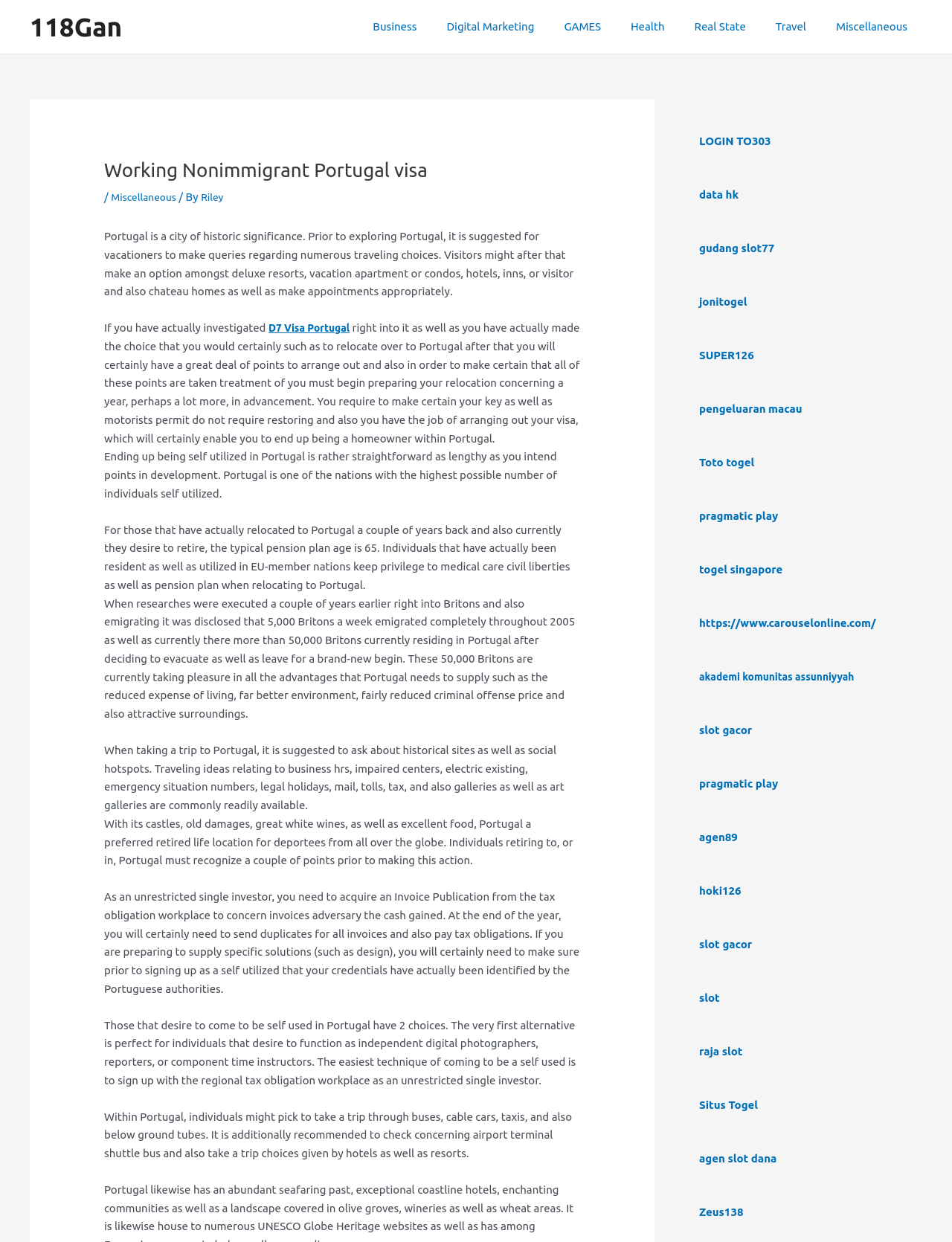Utilize the details in the image to give a detailed response to the question: What is the typical pension age in Portugal?

Based on the webpage content, it is mentioned that the typical pension age in Portugal is 65, and individuals who have been resident and employed in EU-member countries retain their rights to healthcare and pension when moving to Portugal.